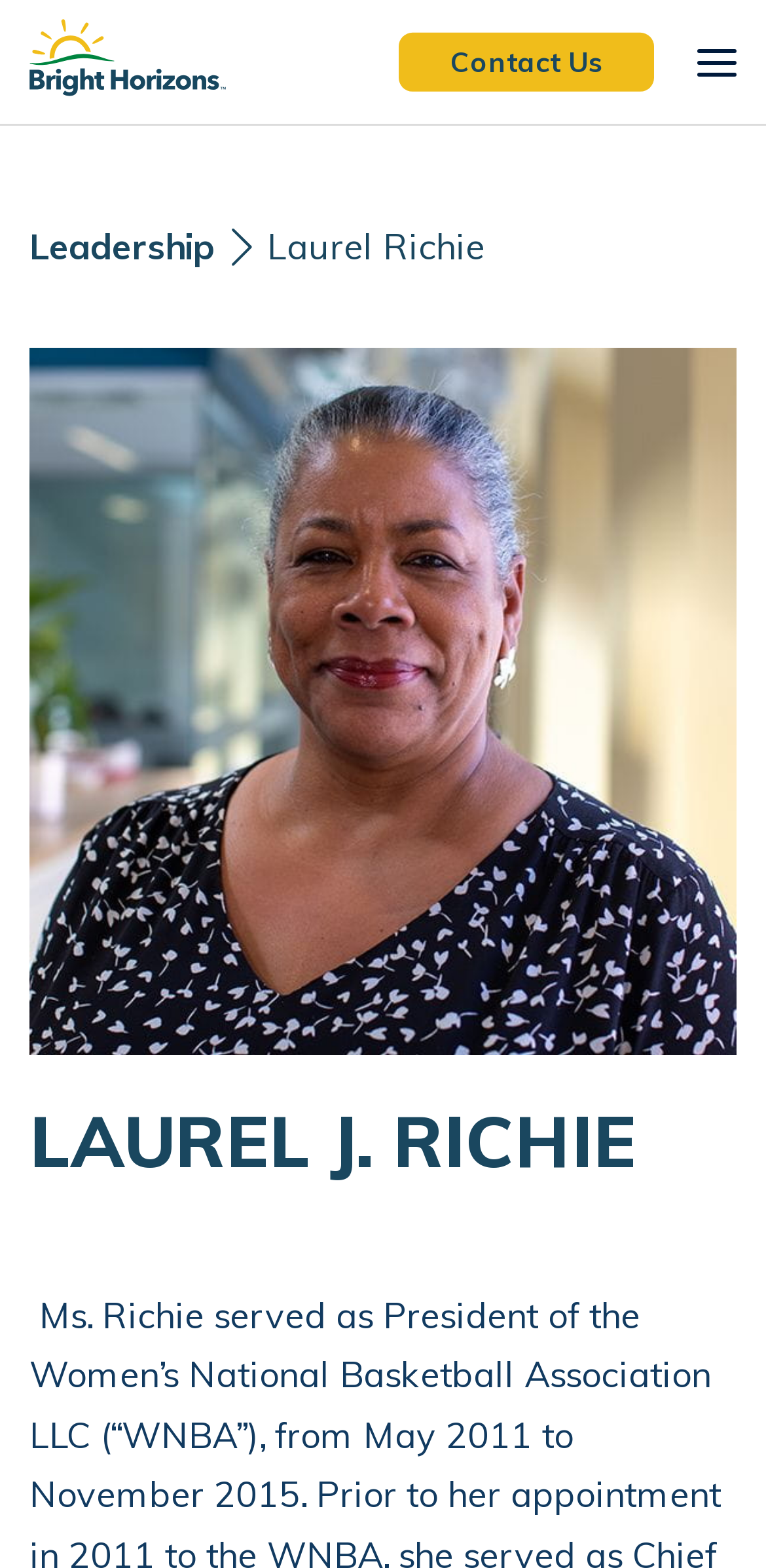Present a detailed account of what is displayed on the webpage.

The webpage is about Laurel Richie, a member of the Board of Directors at Bright Horizons. At the top left corner, there is a logo of Bright Horizons, which is also a link. To the right of the logo, there is a "Contact Us" link. On the top right corner, there is a hamburger menu button, represented by three horizontal lines.

Below the top navigation bar, there are two links: "Leadership" and "Laurel Richie". To the right of these links, there is a large image of Laurel J. Richie, taking up most of the width of the page. Below the image, there are two headings: "LAUREL J. RICHIE" and an empty heading, which may contain a subtitle or a brief description of Laurel Richie's role.